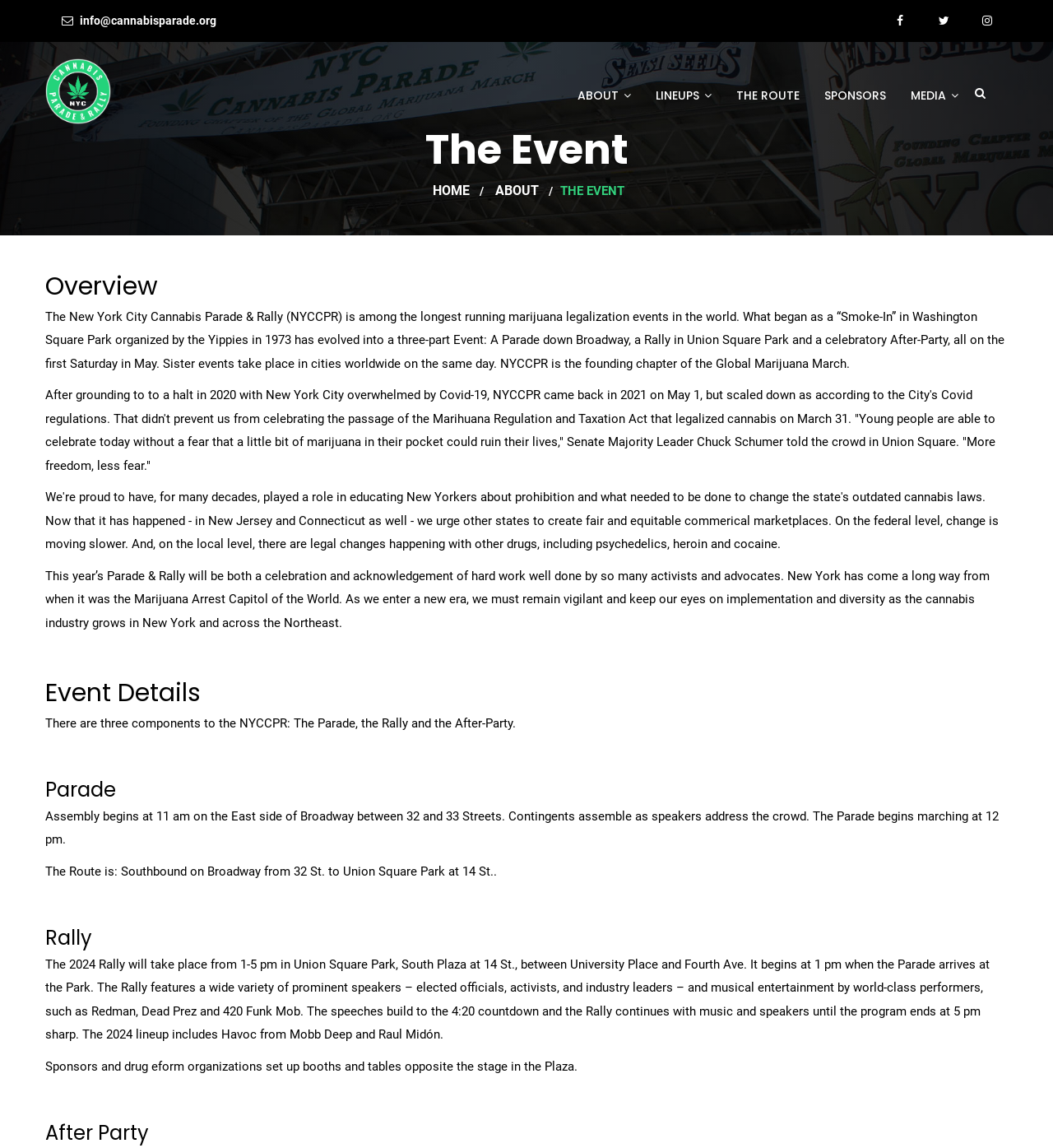What is the location of the Rally?
Provide a thorough and detailed answer to the question.

I found the location of the Rally by looking at the static text element that describes the Rally, which mentions 'Union Square Park, South Plaza at 14 St., between University Place and Fourth Ave.' as the location.